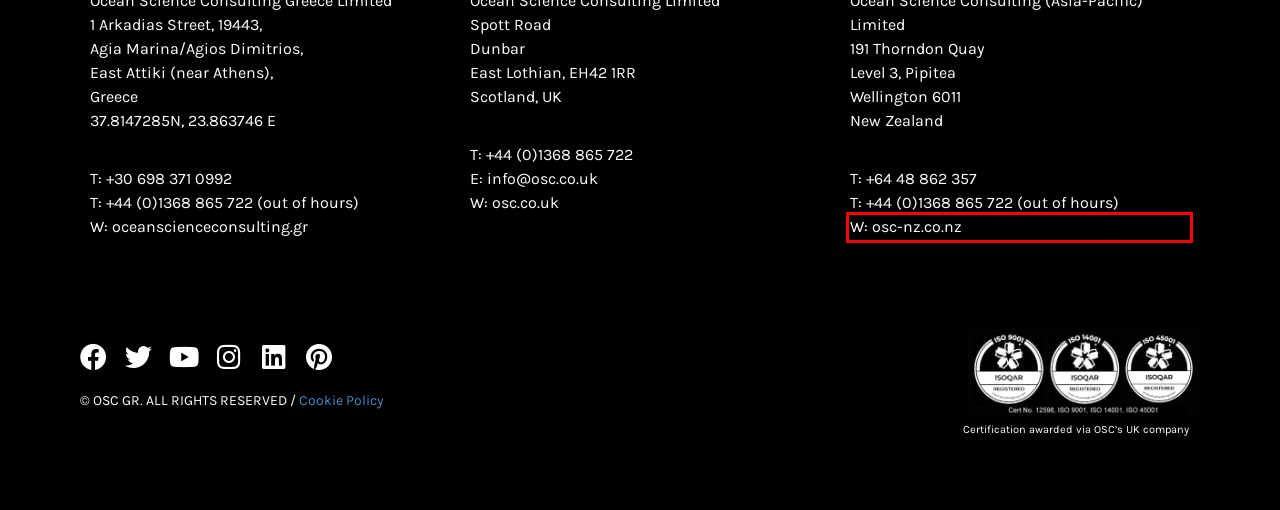Evaluate the webpage screenshot and identify the element within the red bounding box. Select the webpage description that best fits the new webpage after clicking the highlighted element. Here are the candidates:
A. Clients of Ocean Science Consulting
B. Ocean Science Consulting Greece
C. Marine Science Services | Ocean Science Consulting Greece
D. Careers at Ocean Science Consulting
E. Ocean Science Consulting NZ (Asia-Pacific) Ltd
F. Cookie Policy - Ocean Science Consulting Greece (OSC-GR) Ltd
G. Research - Ocean Science Consulting Greece (OSC-GR) Ltd
H. Contact - Ocean Science Consulting Greece (OSC-GR) Ltd

E